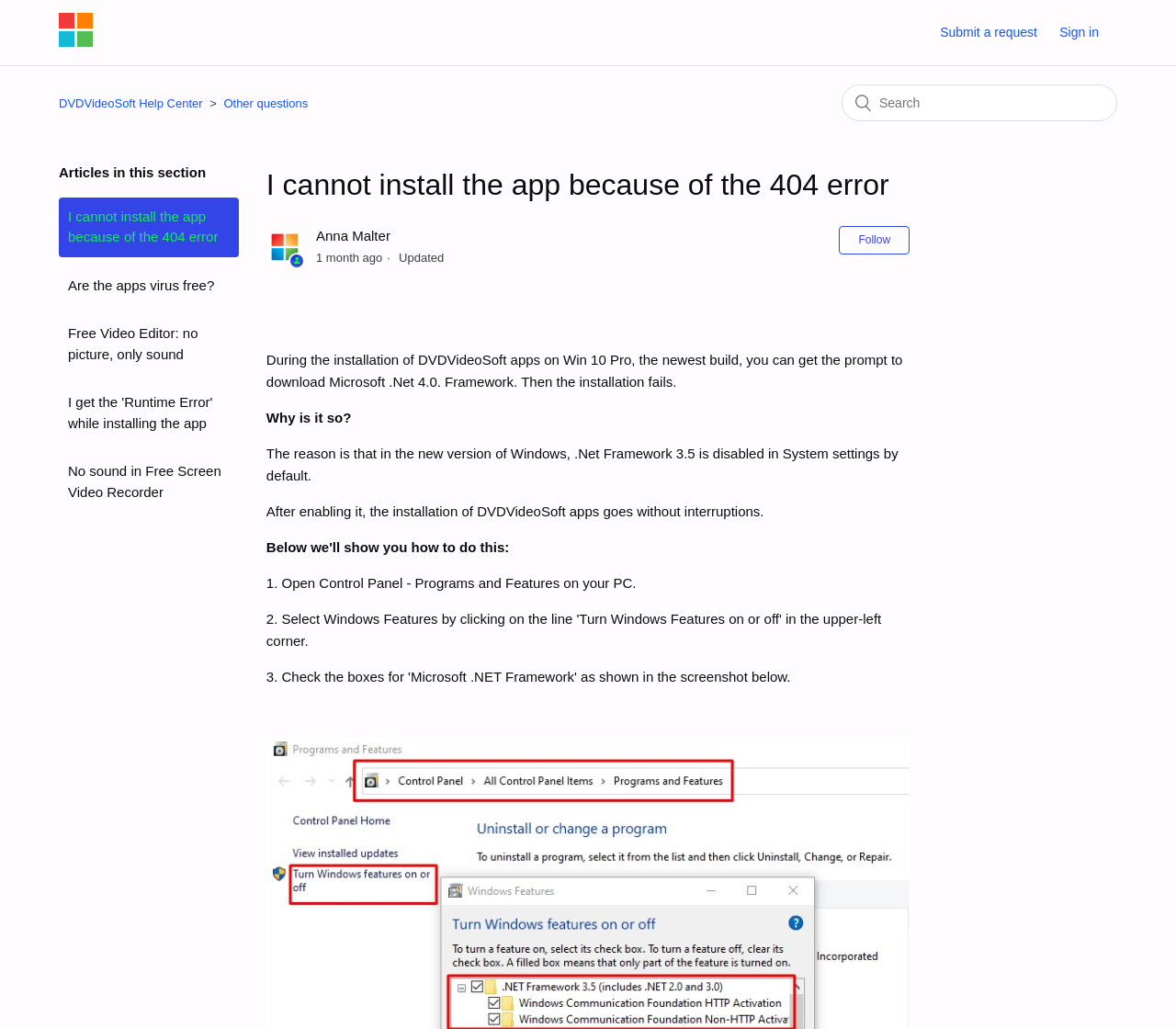Show the bounding box coordinates of the element that should be clicked to complete the task: "Go to DVDVideoSoft Help Center home page".

[0.05, 0.033, 0.079, 0.048]